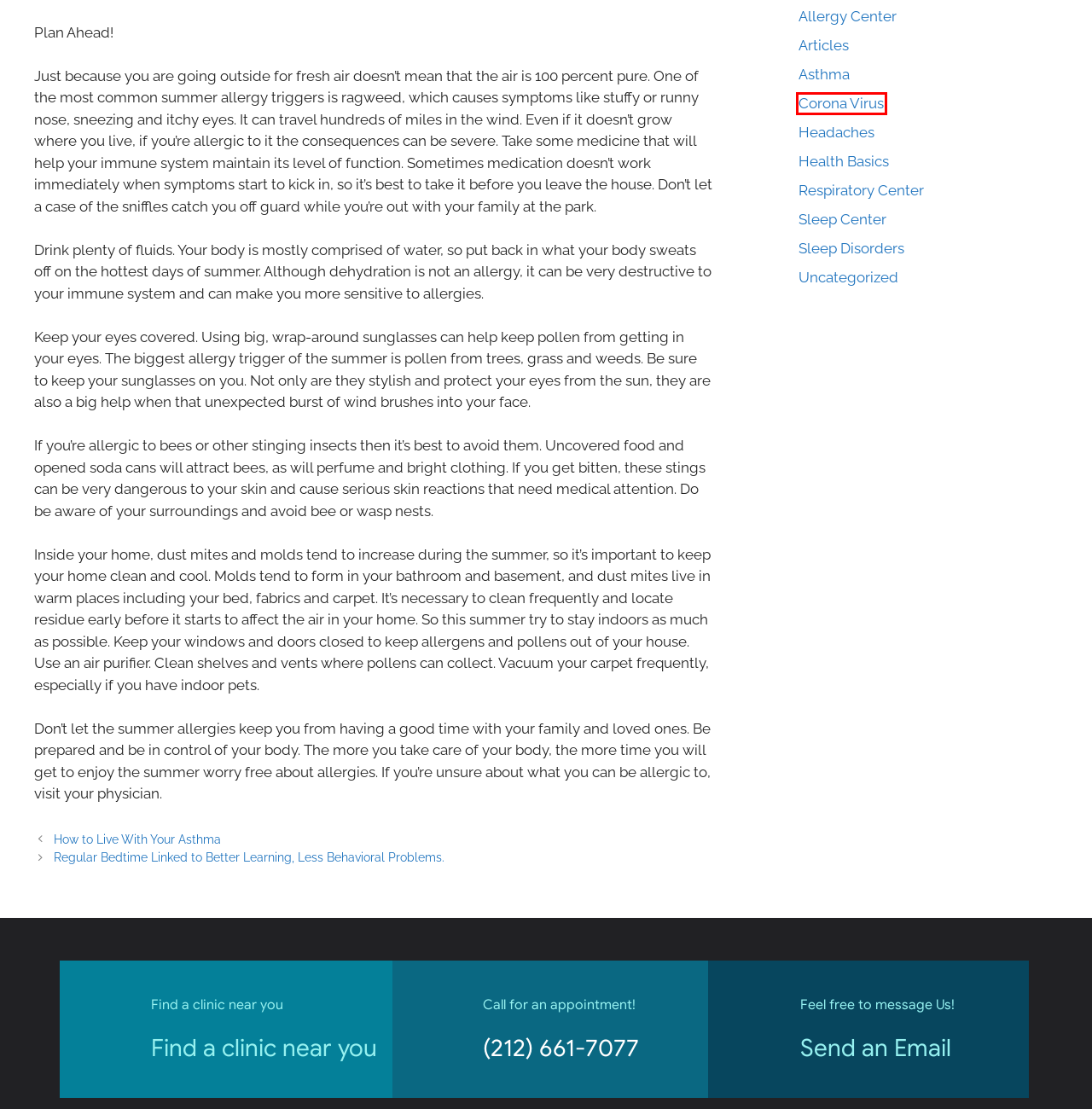You are presented with a screenshot of a webpage that includes a red bounding box around an element. Determine which webpage description best matches the page that results from clicking the element within the red bounding box. Here are the candidates:
A. Corona Virus Archives - Dr. Mayank Shukla
B. Health Basics Archives - Dr. Mayank Shukla
C. Articles Archives - Dr. Mayank Shukla
D. Best Asthma Doctor NYC - Asthma & Allergy Specialist New York City
E. Headaches Archives - Dr. Mayank Shukla
F. How to Live With Your Asthma - Dr. Mayank Shukla
G. Regular Bedtime Linked to Better Learning- Dr Mayank Shukla
H. Best Pediatric Pulmonology NYC - Child Pulmonologist New York City

A